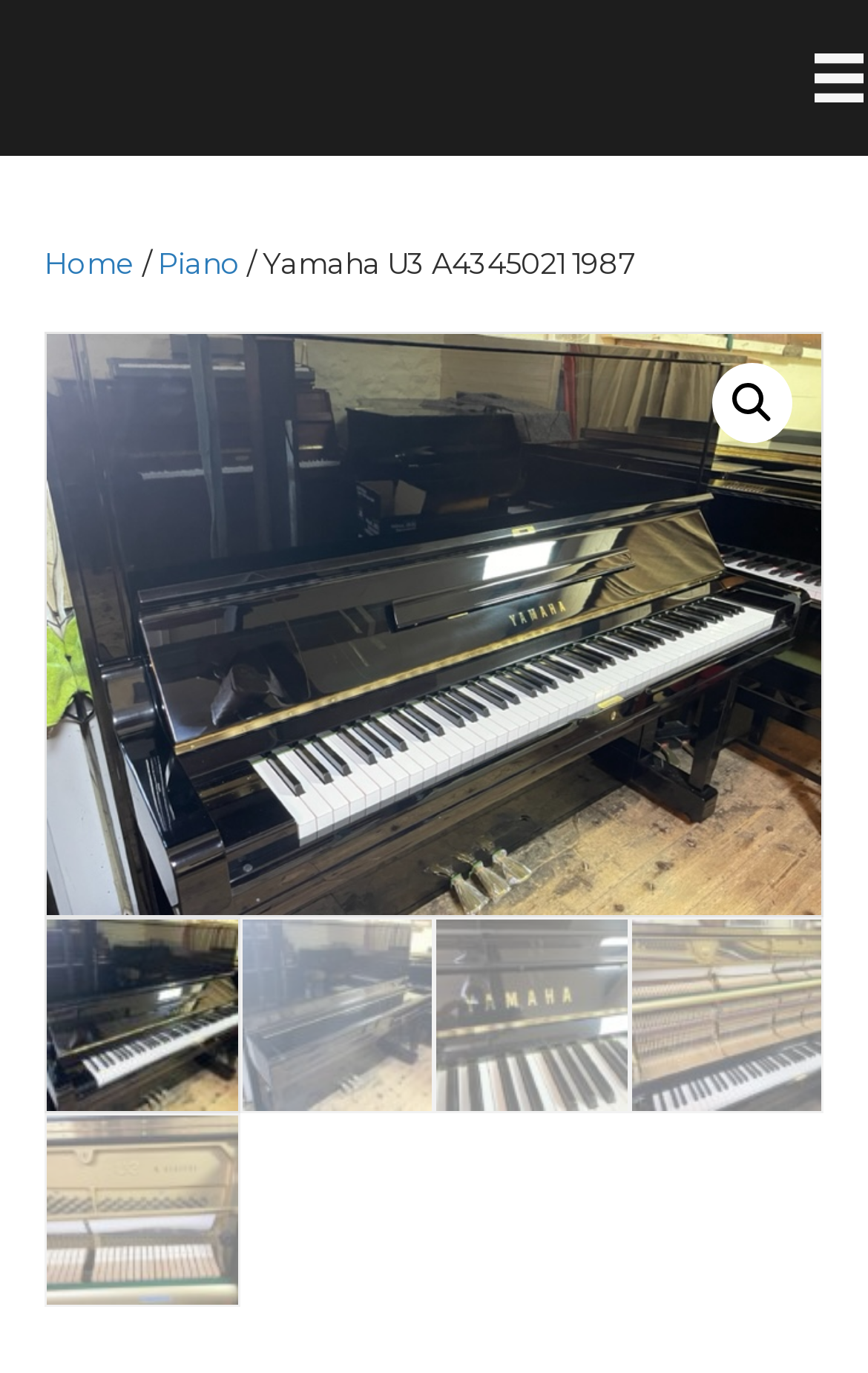Provide the bounding box coordinates in the format (top-left x, top-left y, bottom-right x, bottom-right y). All values are floating point numbers between 0 and 1. Determine the bounding box coordinate of the UI element described as: title="Yamaha U3 A4345021_1"

[0.051, 0.242, 0.949, 0.668]